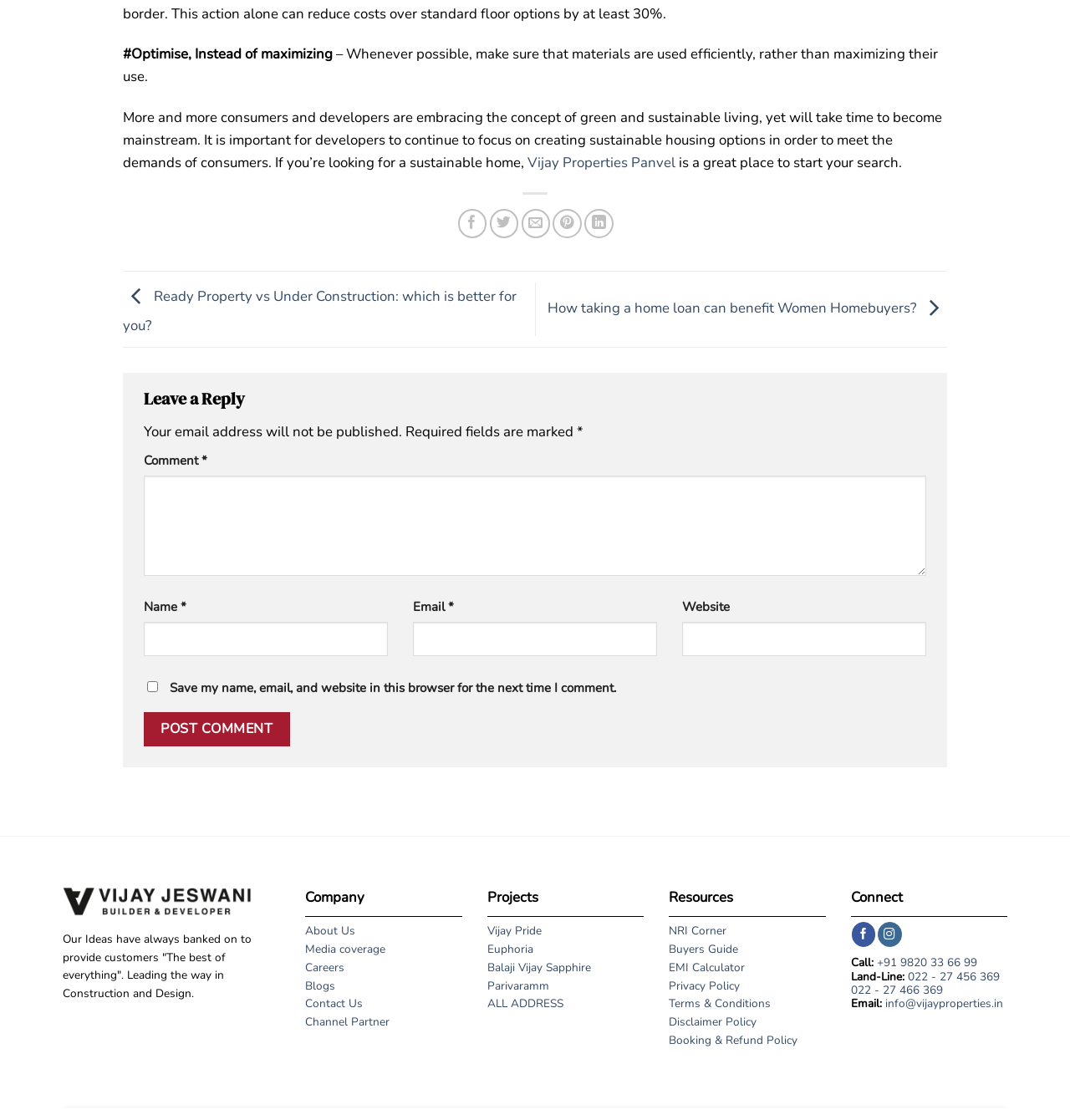Find and provide the bounding box coordinates for the UI element described here: "022 - 27 456 369". The coordinates should be given as four float numbers between 0 and 1: [left, top, right, bottom].

[0.848, 0.865, 0.937, 0.879]